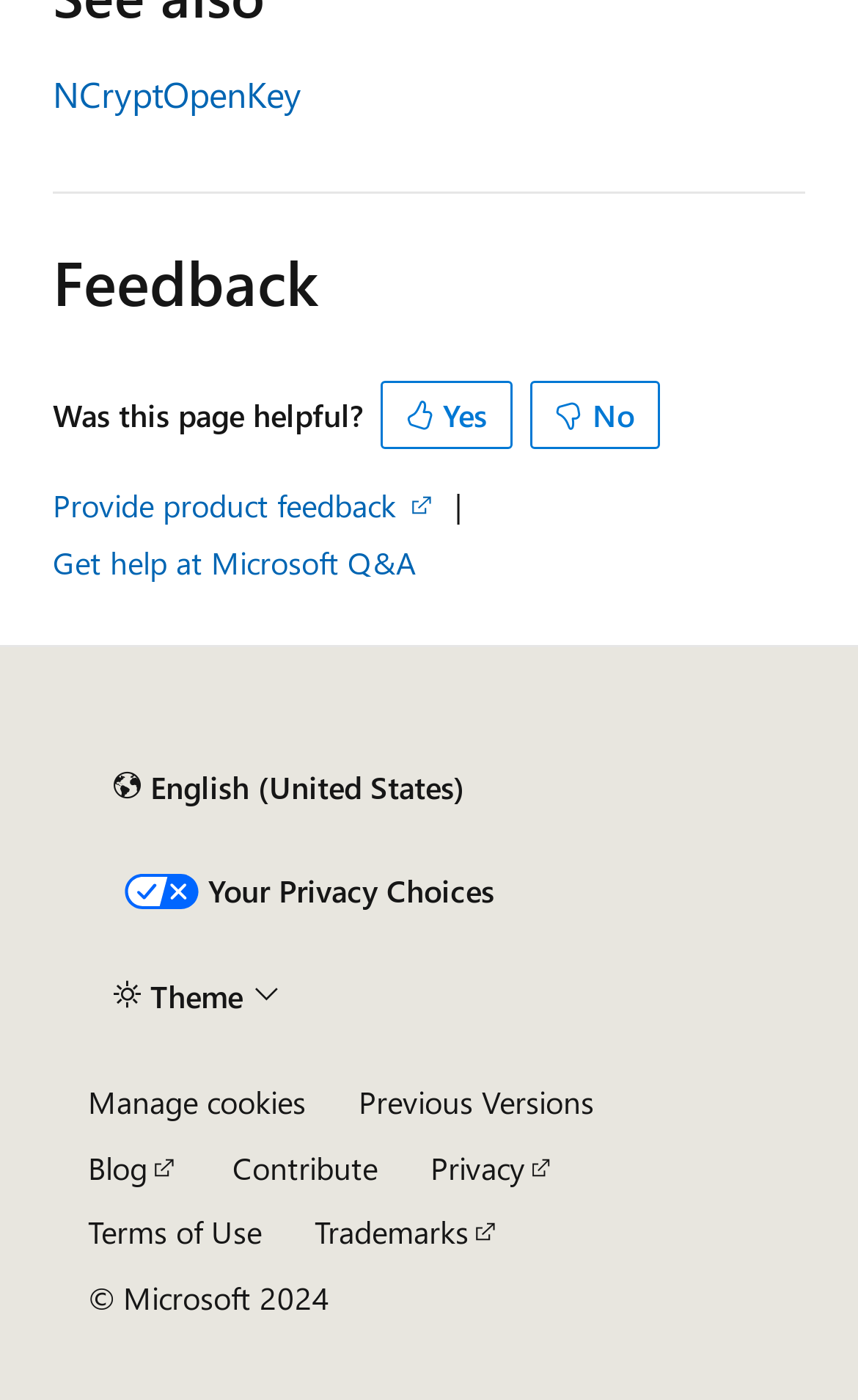Identify the bounding box coordinates necessary to click and complete the given instruction: "Click the 'Provide product feedback' link".

[0.062, 0.347, 0.509, 0.376]